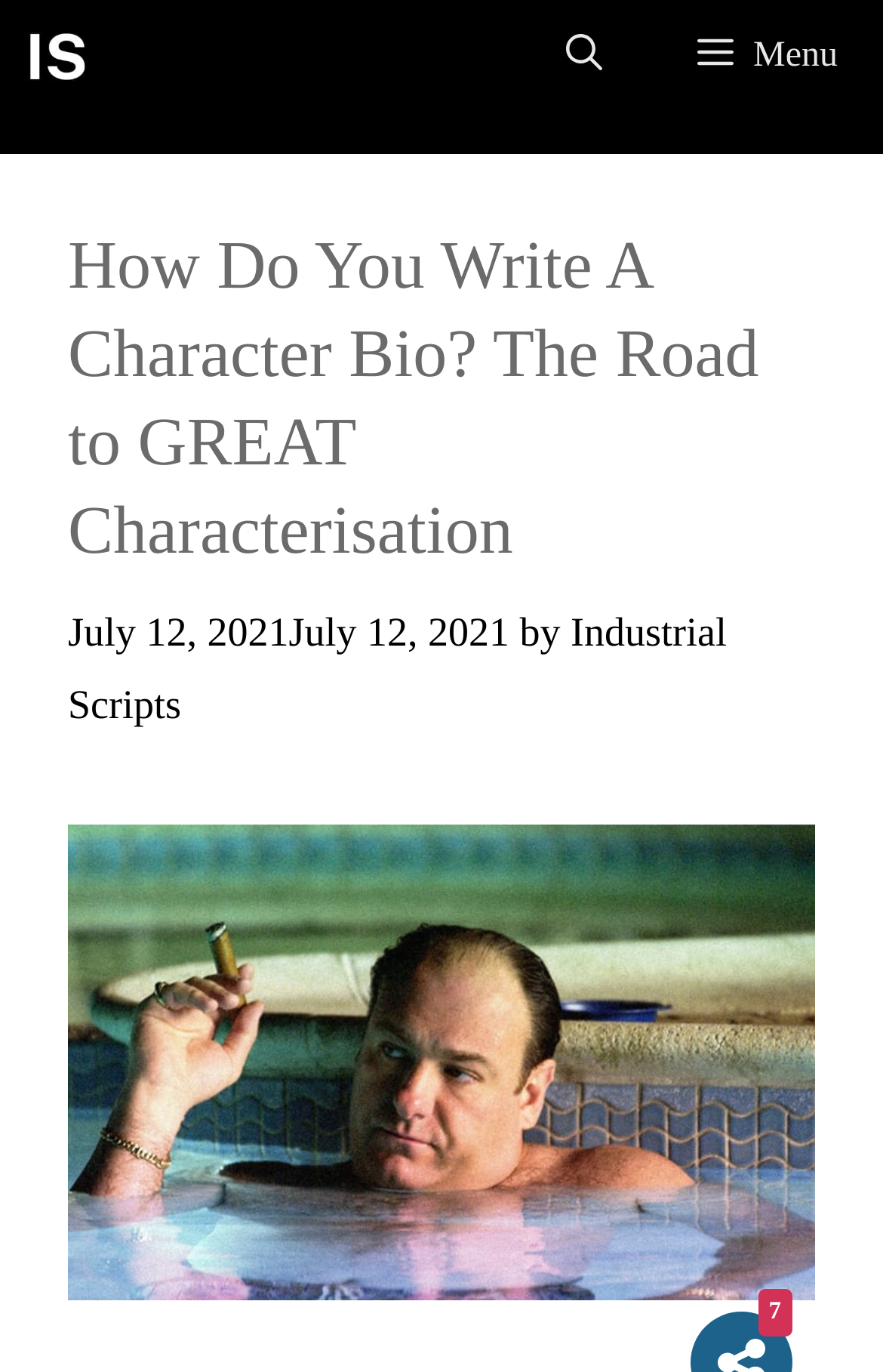Using the provided element description, identify the bounding box coordinates as (top-left x, top-left y, bottom-right x, bottom-right y). Ensure all values are between 0 and 1. Description: Trending News

None